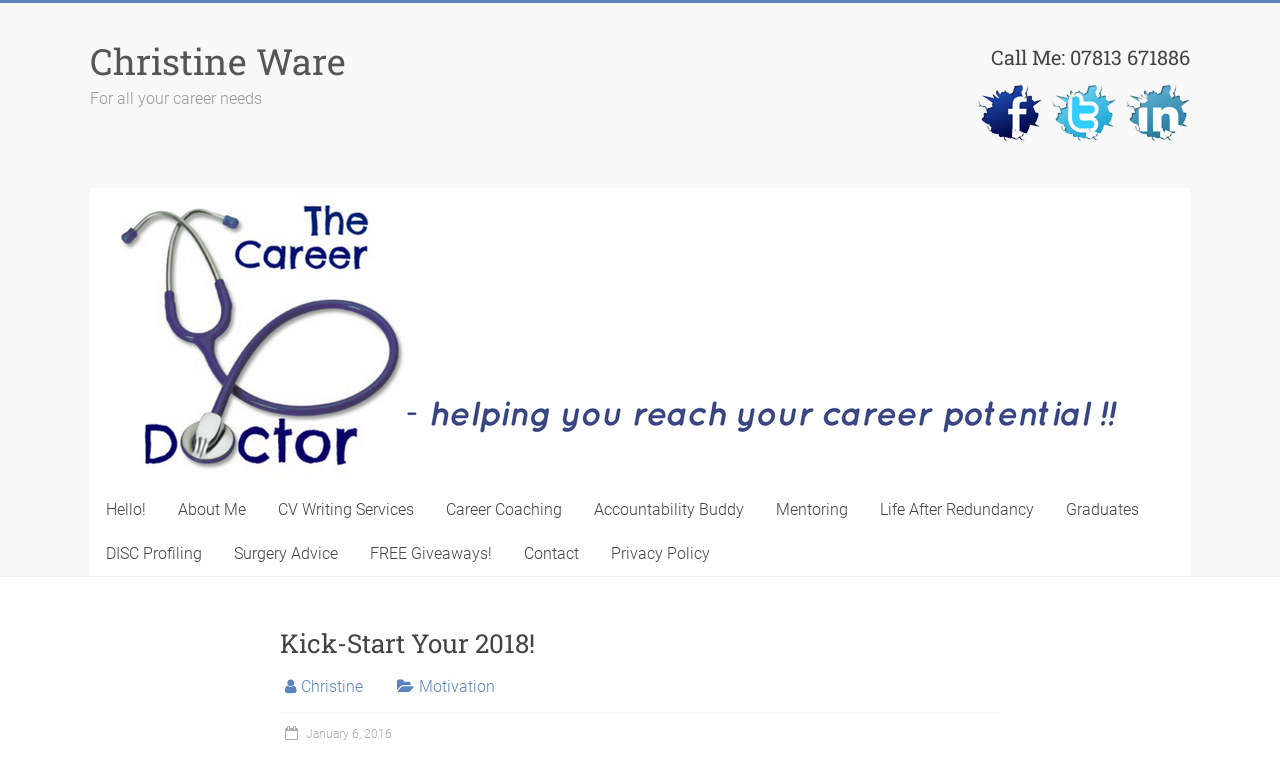Answer briefly with one word or phrase:
How many career-related services are listed on the page?

9